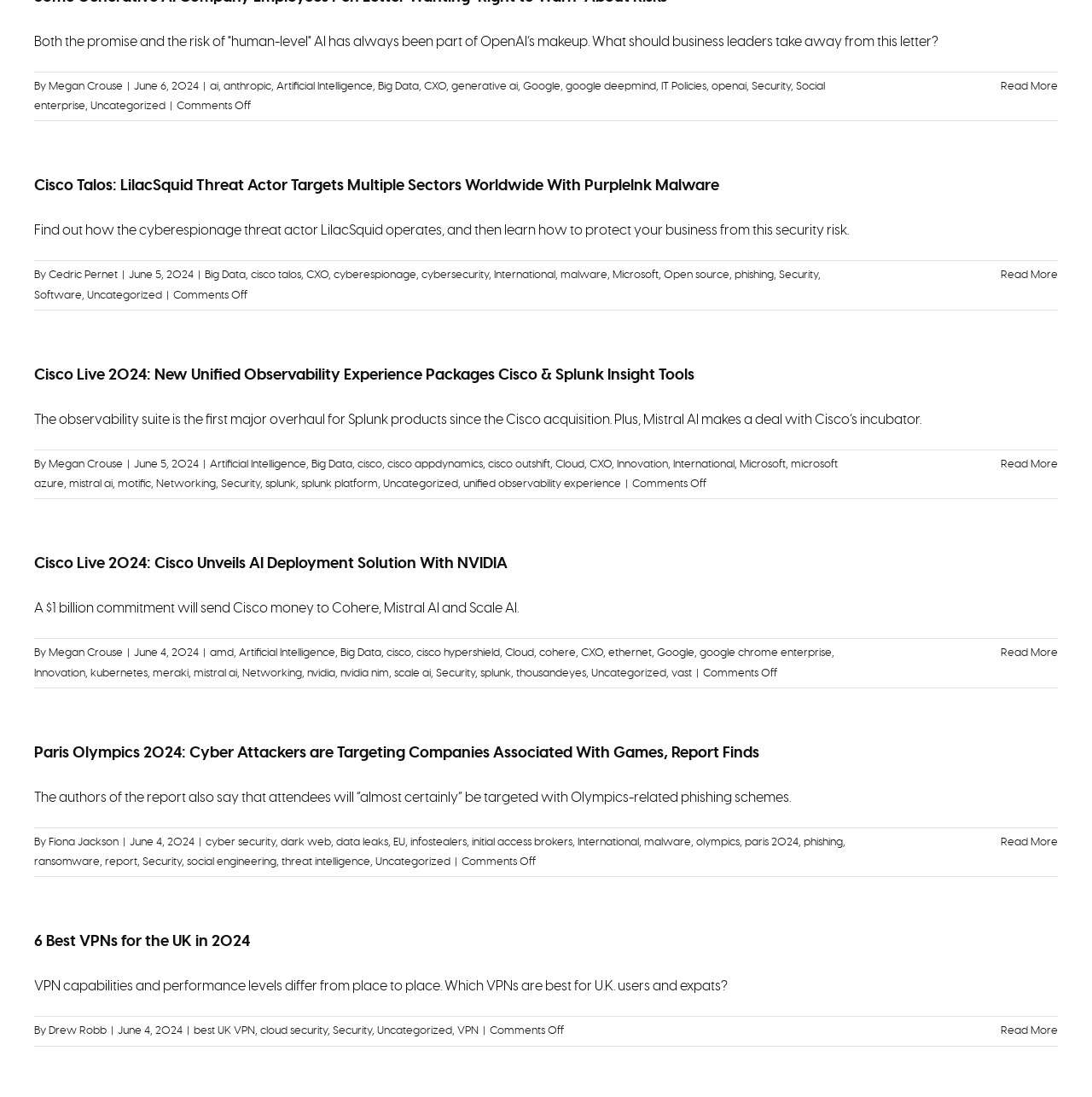Locate the bounding box coordinates of the element's region that should be clicked to carry out the following instruction: "Read more about Cisco Live 2024: New Unified Observability Experience Packages Cisco & Splunk Insight Tools". The coordinates need to be four float numbers between 0 and 1, i.e., [left, top, right, bottom].

[0.916, 0.335, 0.969, 0.349]